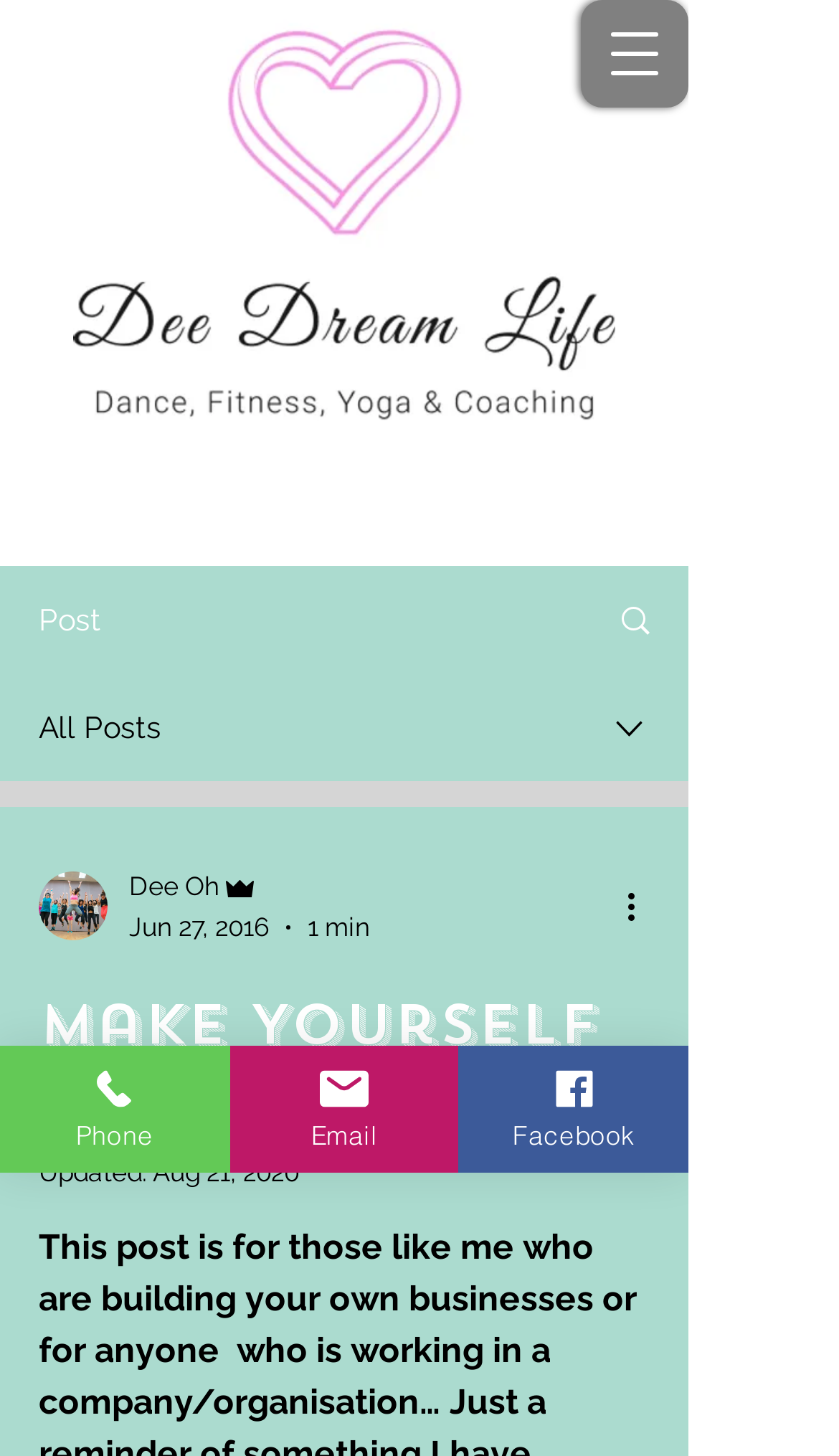Pinpoint the bounding box coordinates of the clickable element to carry out the following instruction: "Open navigation menu."

[0.692, 0.0, 0.821, 0.074]